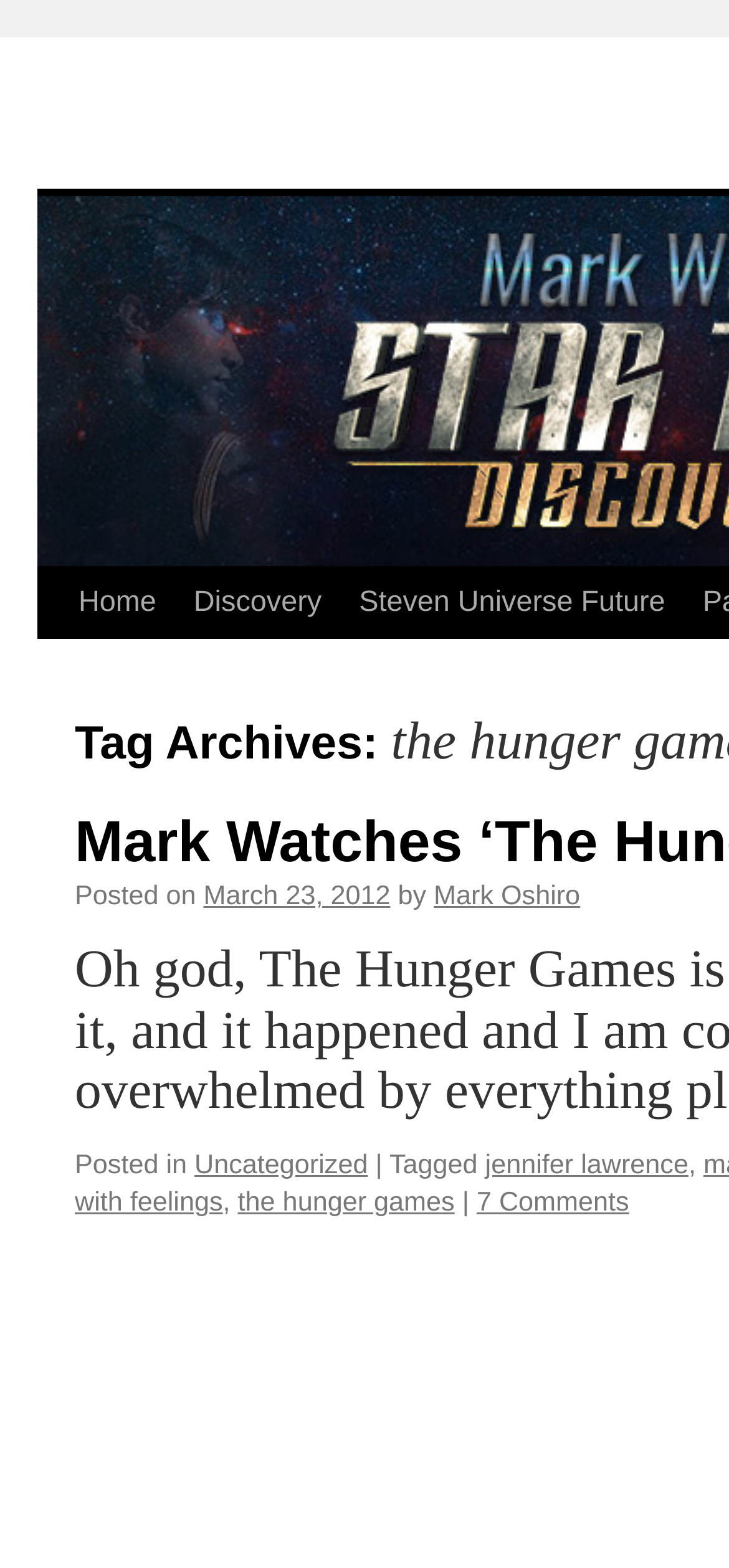Provide a brief response to the question below using a single word or phrase: 
What is one of the tags of the article?

jennifer lawrence